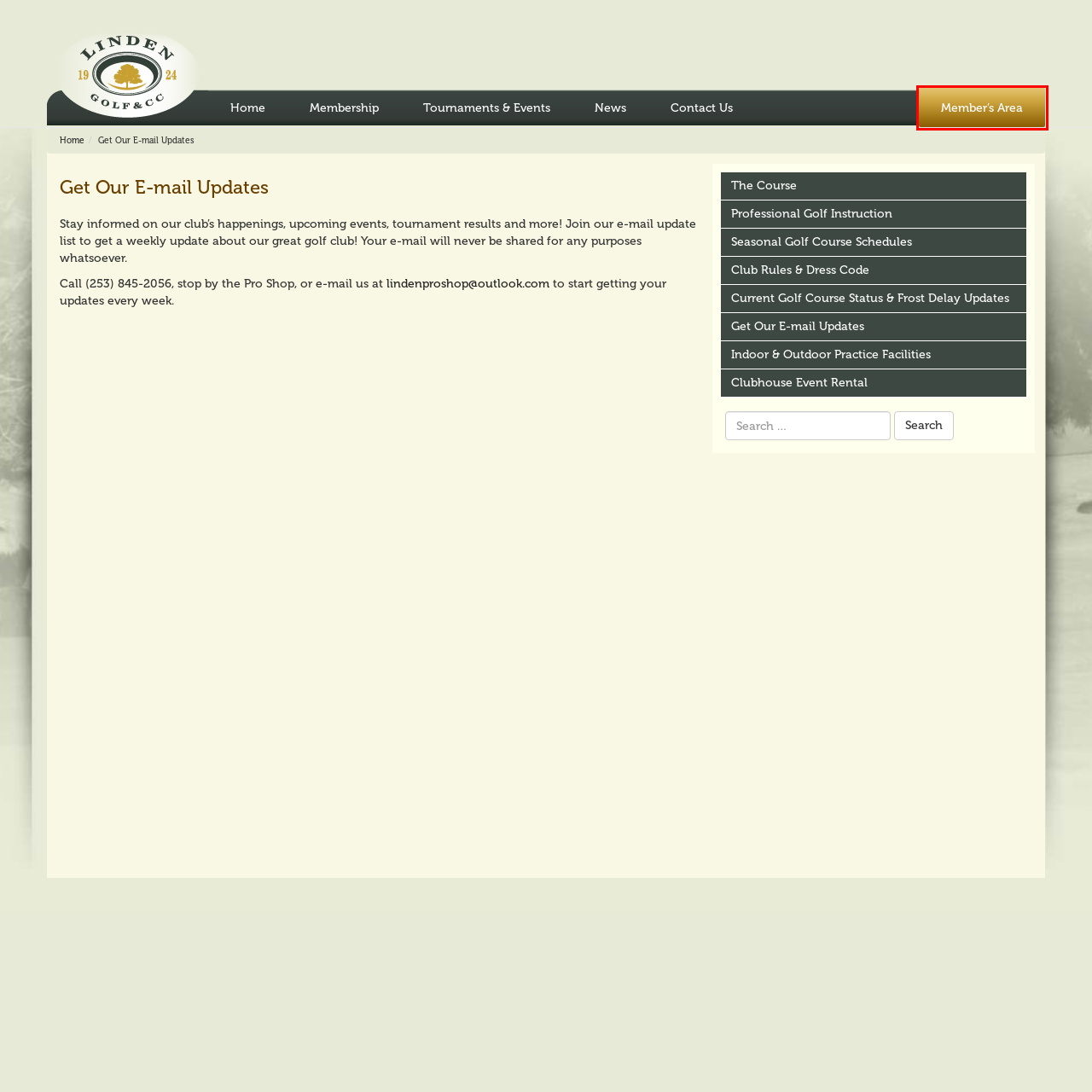Look at the screenshot of a webpage, where a red bounding box highlights an element. Select the best description that matches the new webpage after clicking the highlighted element. Here are the candidates:
A. Members – Linden Golf & Country Club
B. Membership – Linden Golf & Country Club
C. Club Rules & Dress Code – Linden Golf & Country Club
D. Professional Golf Instruction – Linden Golf & Country Club
E. News – Linden Golf & Country Club
F. Linden Golf & Country Club – Golf in Puyallup, WA
G. Current Golf Course Status & Frost Delay Updates – Linden Golf & Country Club
H. Seasonal Golf Course Schedules – Linden Golf & Country Club

A